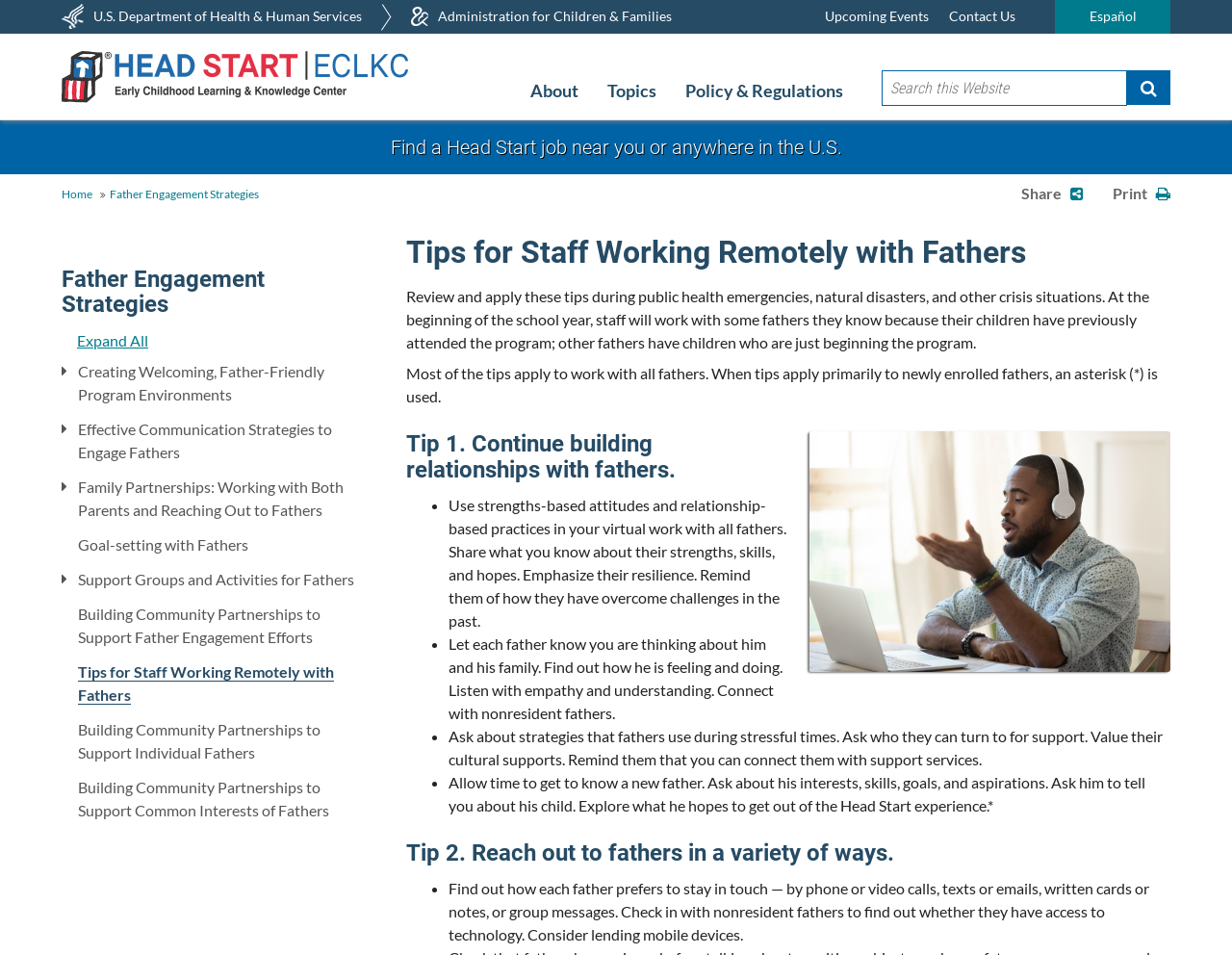Please identify the bounding box coordinates for the region that you need to click to follow this instruction: "Share".

[0.829, 0.193, 0.88, 0.212]